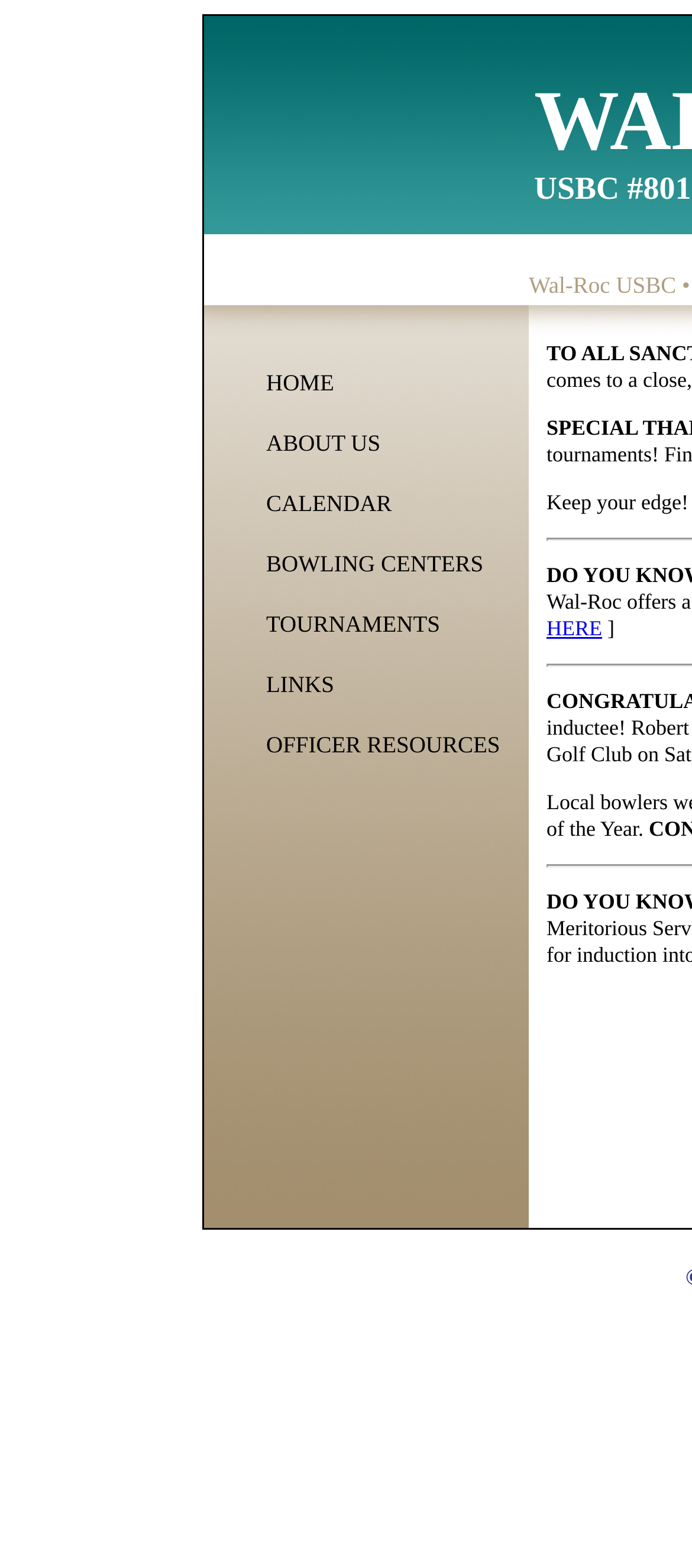Provide the bounding box coordinates of the area you need to click to execute the following instruction: "view calendar".

[0.385, 0.312, 0.566, 0.329]